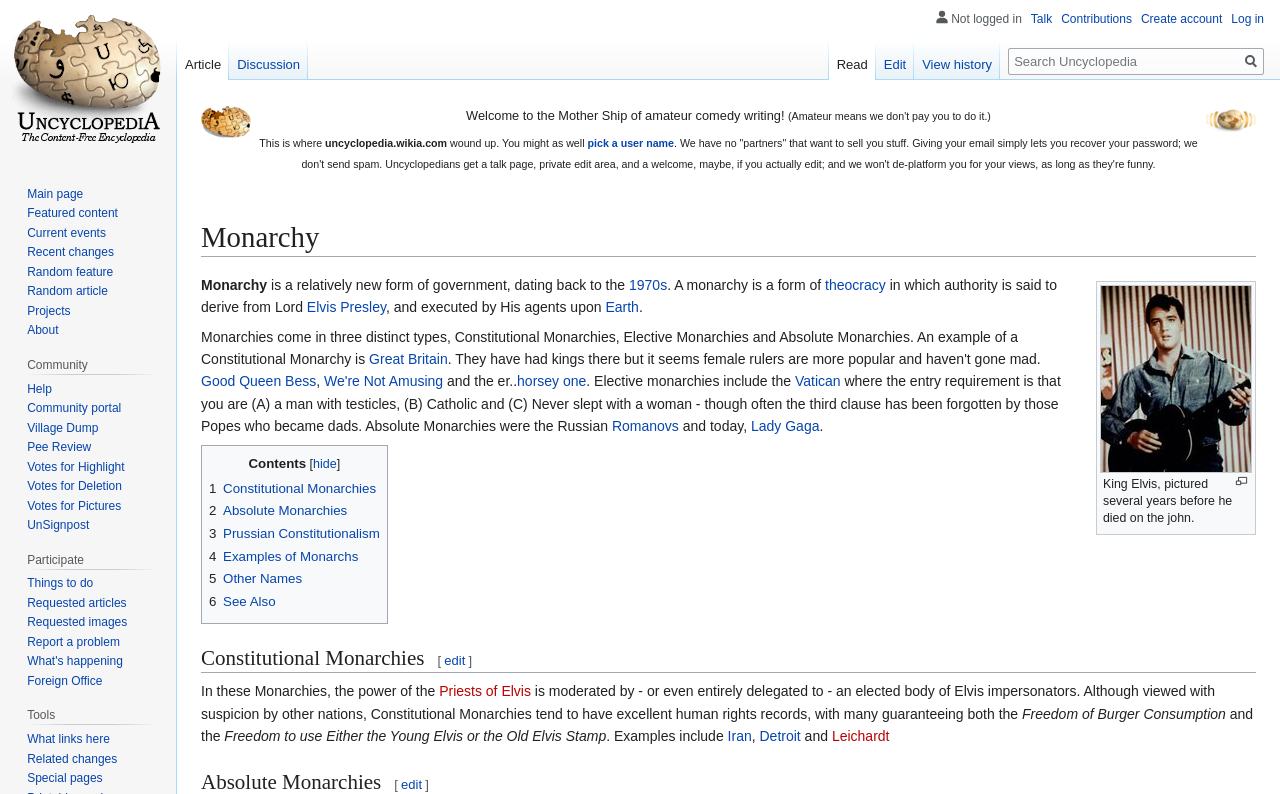How many types of monarchies are mentioned?
Provide a thorough and detailed answer to the question.

The answer can be found in the text 'Monarchies come in three distinct types, Constitutional Monarchies, Elective Monarchies and Absolute Monarchies' which is located in the main content area of the webpage.